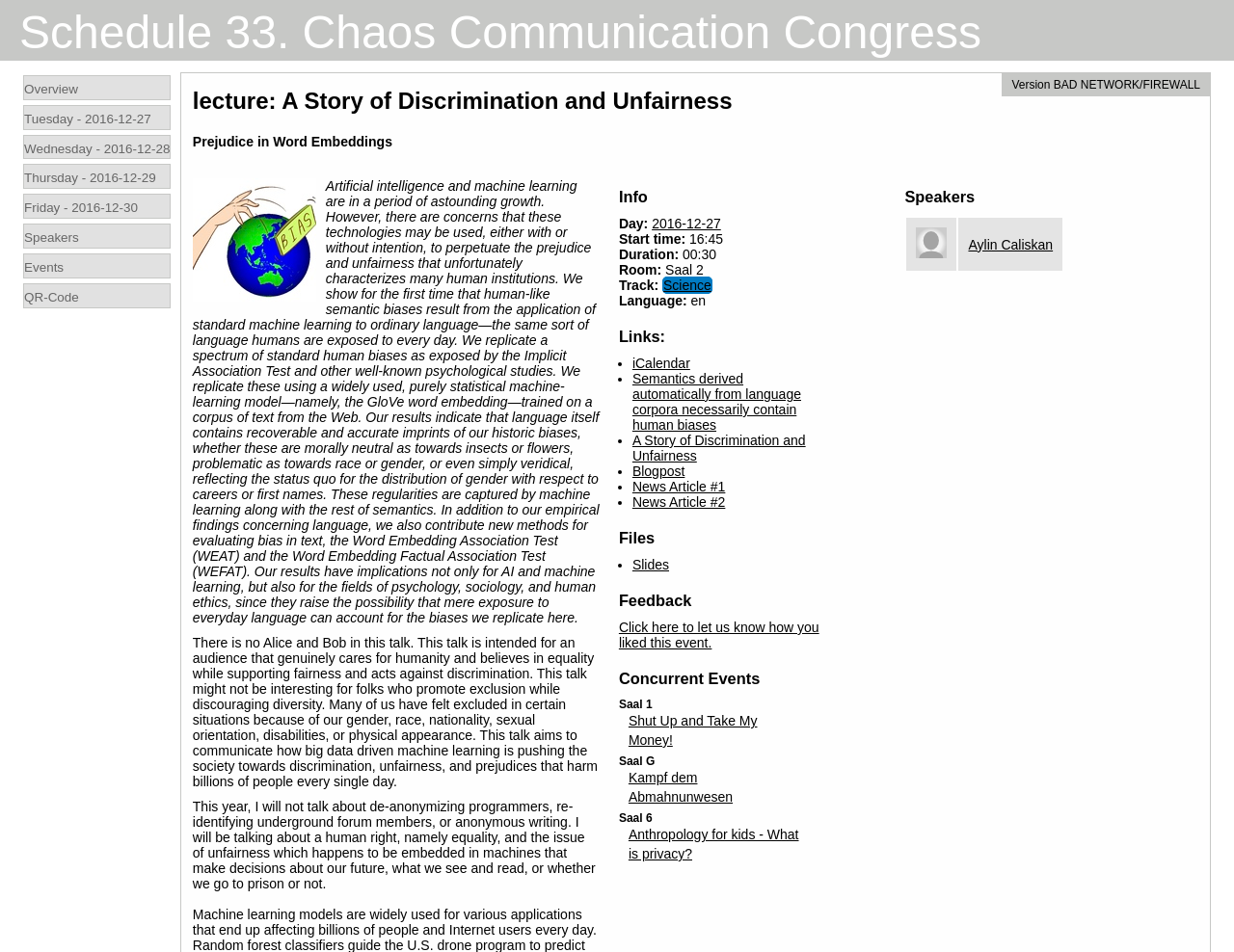Use one word or a short phrase to answer the question provided: 
What is the language of the event 'lecture: A Story of Discrimination and Unfairness'?

en